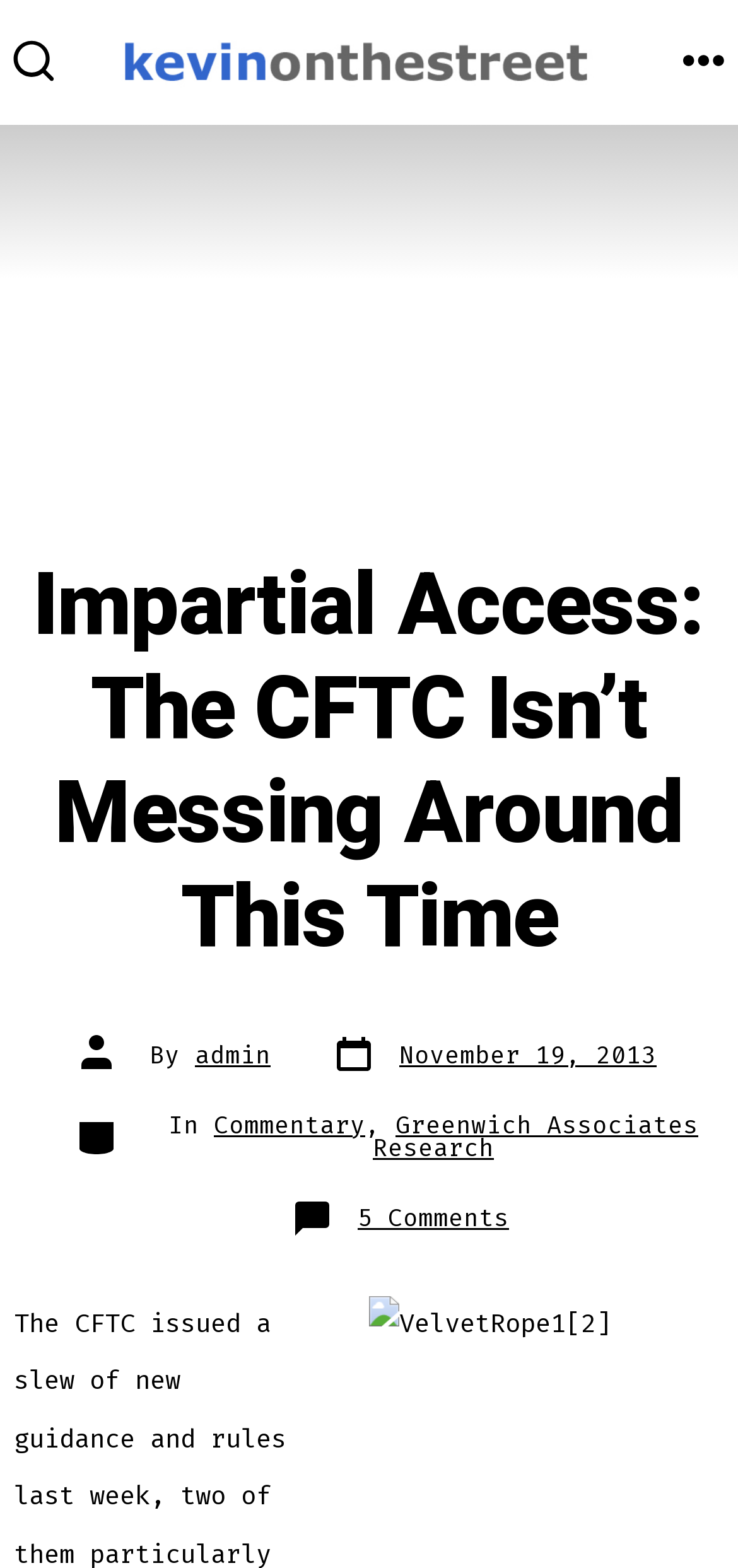Summarize the contents and layout of the webpage in detail.

The webpage is an article titled "Impartial Access: The CFTC Isn’t Messing Around This Time" by Kevin on the Street. At the top left of the page, there is a small image, and next to it, the title "Kevin on the Street" is displayed in a large font. Below the title, there is a link to "Kevin on the Street" with an accompanying image. On the top right, there is another small image.

The main content of the article is divided into sections. The title "Impartial Access: The CFTC Isn’t Messing Around This Time" is displayed prominently in the middle of the page. Below the title, there is a section with the author's information, including the text "Post author" and a link to the author "admin". The post date, "November 19, 2013", is also displayed in this section.

Further down, there is a section with categories, including "Commentary" and "Greenwich Associates Research", separated by commas. Below this section, there is a link to the comments section, which indicates that there are 5 comments on the article.

The article's content is not explicitly described in the accessibility tree, but based on the meta description, it appears to discuss new guidance and rules issued by the CFTC, specifically a rule requiring clearinghouses to have credit facilities.